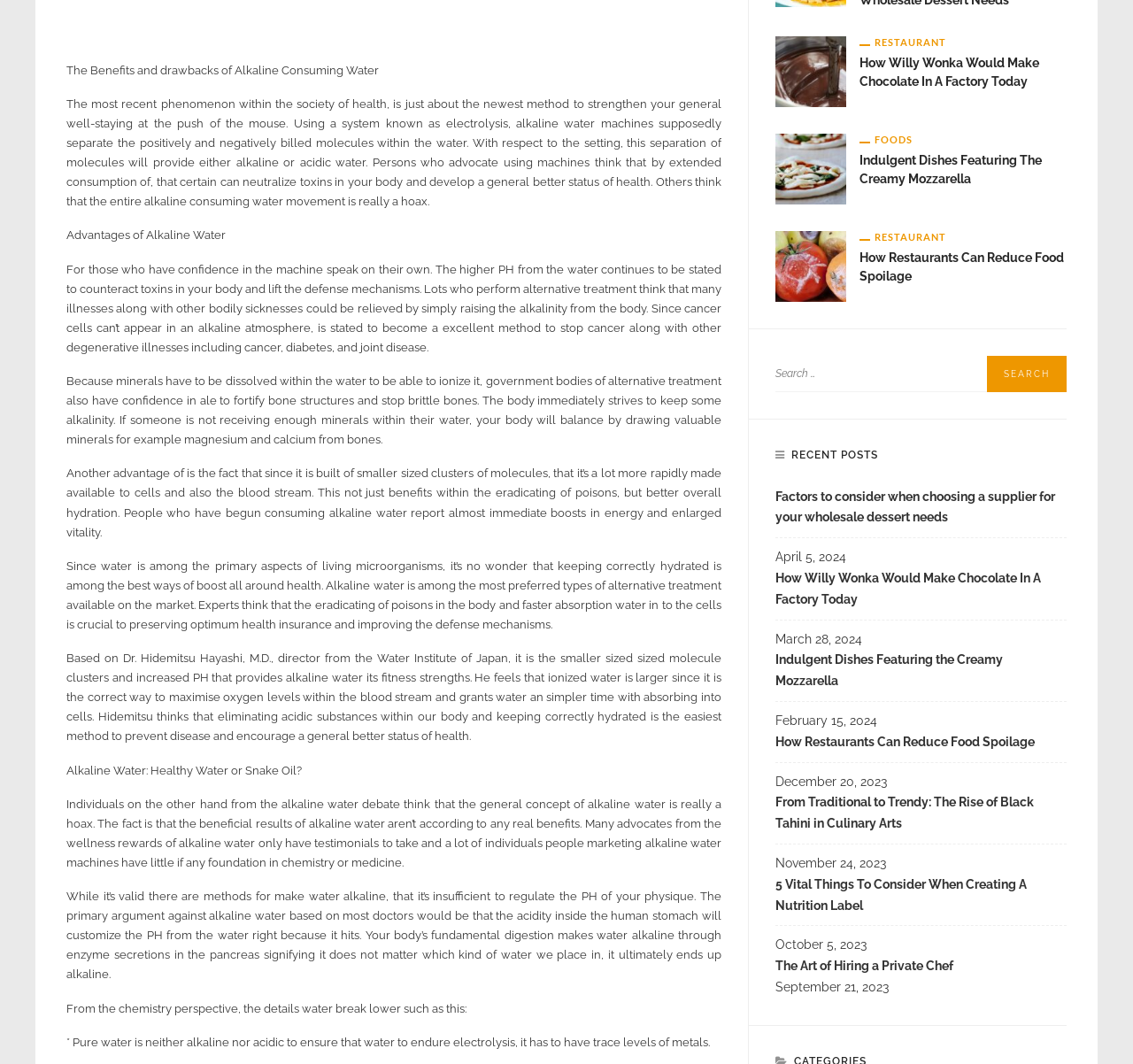Given the webpage screenshot, identify the bounding box of the UI element that matches this description: "Foods".

[0.759, 0.126, 0.805, 0.137]